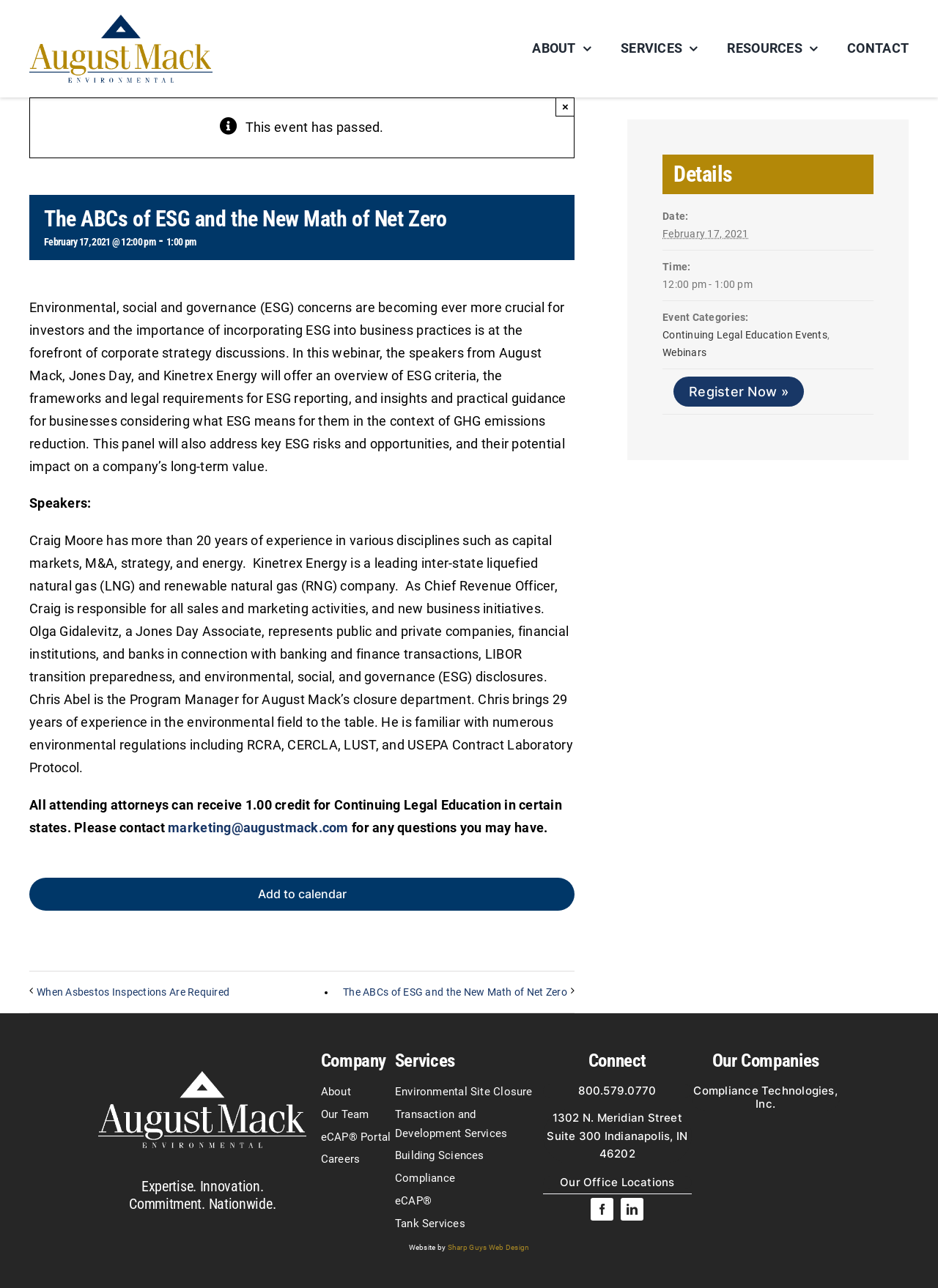Find the bounding box coordinates of the clickable element required to execute the following instruction: "Contact marketing for questions". Provide the coordinates as four float numbers between 0 and 1, i.e., [left, top, right, bottom].

[0.179, 0.636, 0.372, 0.648]